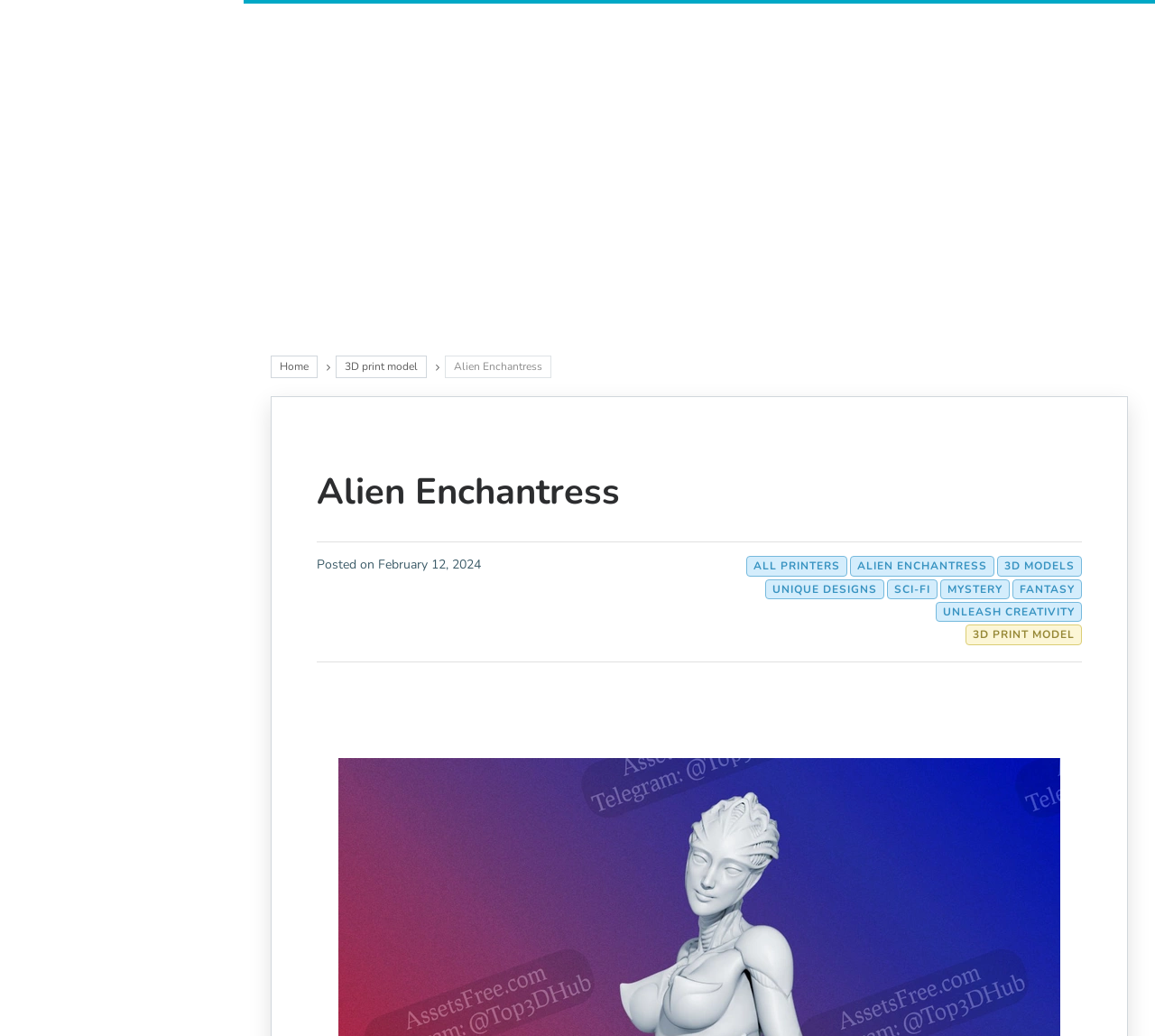What type of models are available on this website?
Please use the image to deliver a detailed and complete answer.

Based on the links and categories on the webpage, it appears that this website provides access to a large catalog of 3D models, including 3D print models, DAZ 3D, and Poser models.